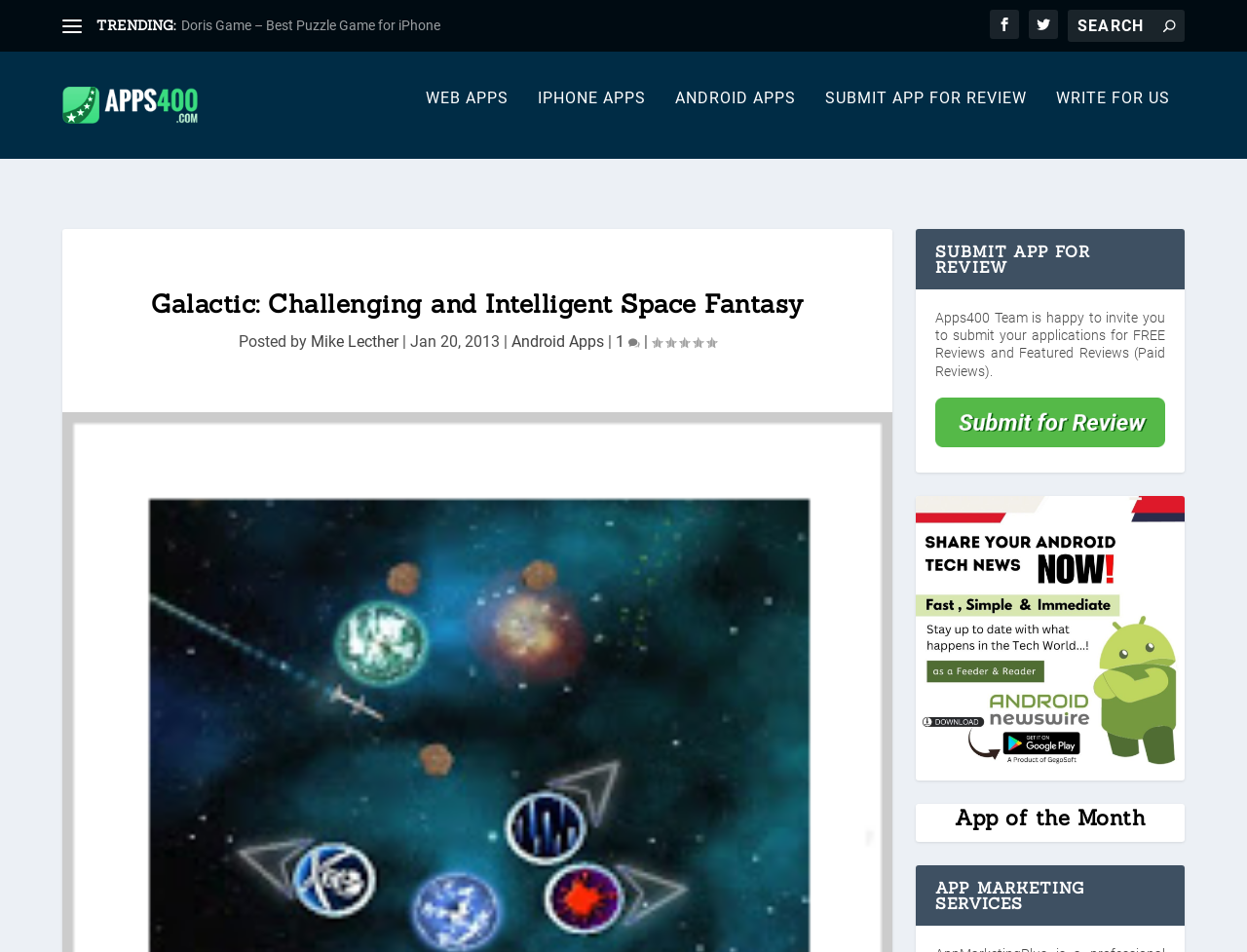Based on the element description 1, identify the bounding box coordinates for the UI element. The coordinates should be in the format (top-left x, top-left y, bottom-right x, bottom-right y) and within the 0 to 1 range.

[0.494, 0.33, 0.513, 0.35]